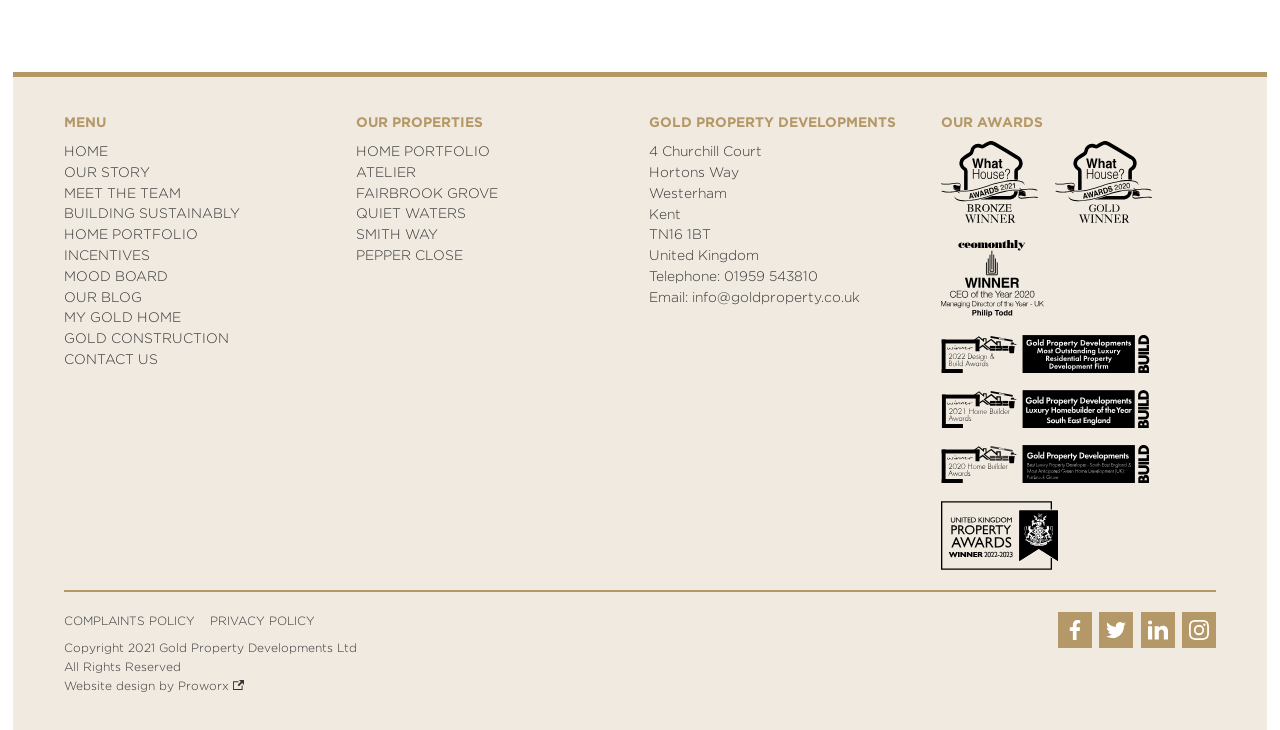Identify the bounding box coordinates of the section that should be clicked to achieve the task described: "Follow Gold Property on Facebook".

[0.826, 0.838, 0.853, 0.888]